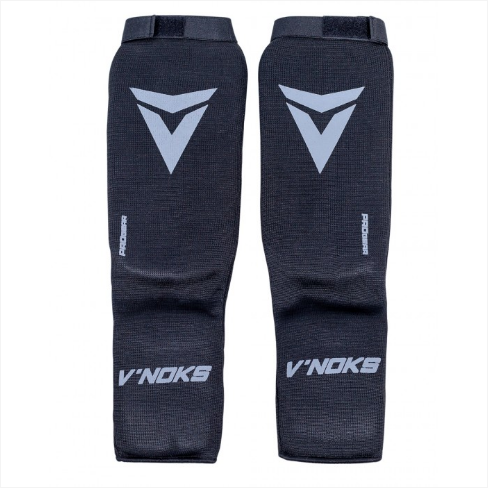Look at the image and write a detailed answer to the question: 
How do the shin guards secure around the legs?

According to the caption, the shin guards are designed to 'secure comfortably around the legs with Velcro straps', which prevents slipping and allows for maximum mobility.